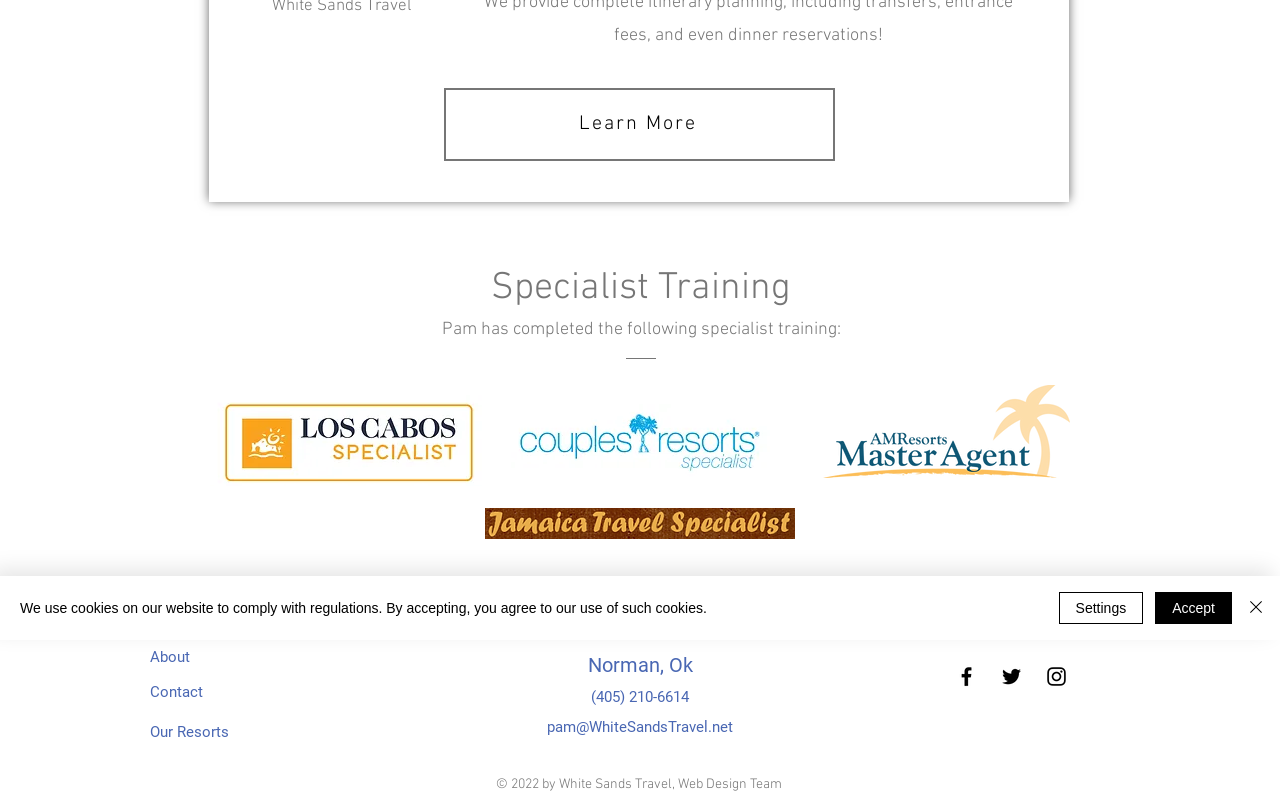Based on the element description: "0 comments", identify the UI element and provide its bounding box coordinates. Use four float numbers between 0 and 1, [left, top, right, bottom].

None